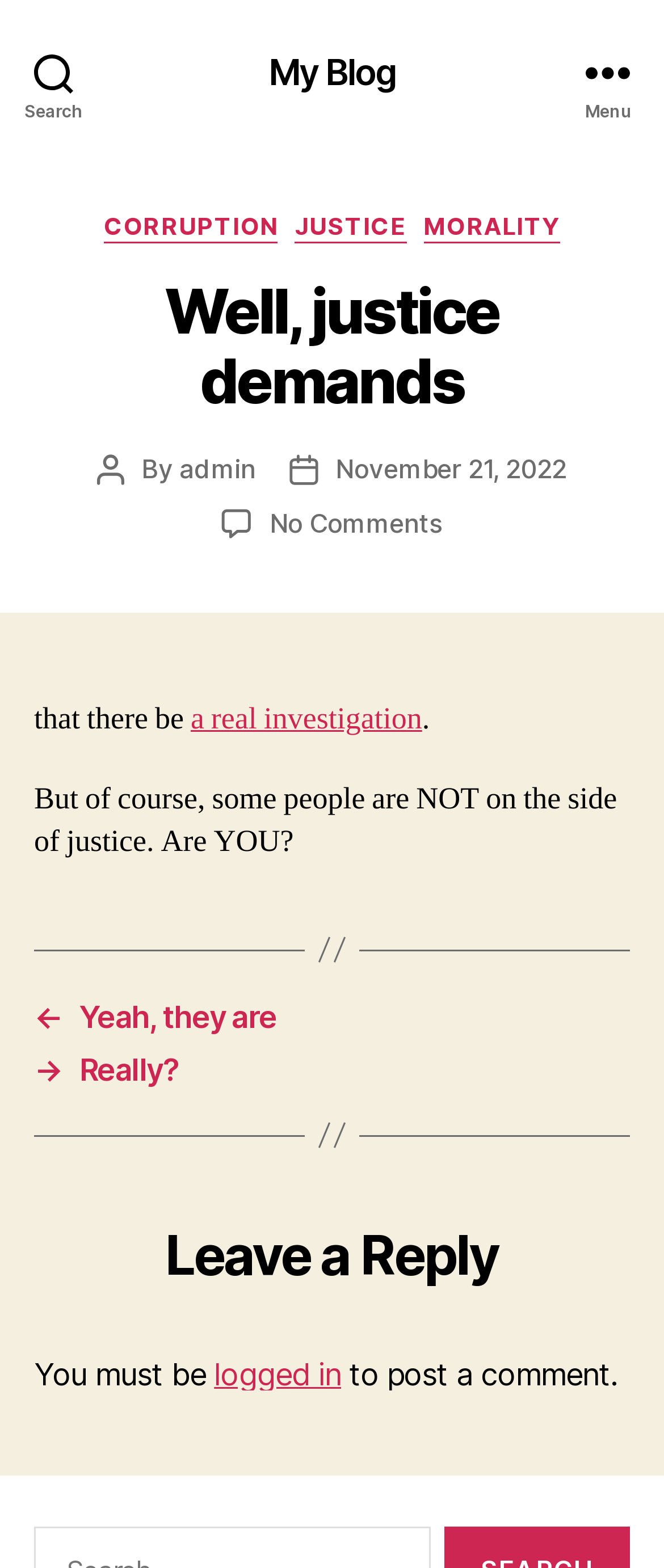Please mark the clickable region by giving the bounding box coordinates needed to complete this instruction: "Open the menu".

[0.831, 0.0, 1.0, 0.091]